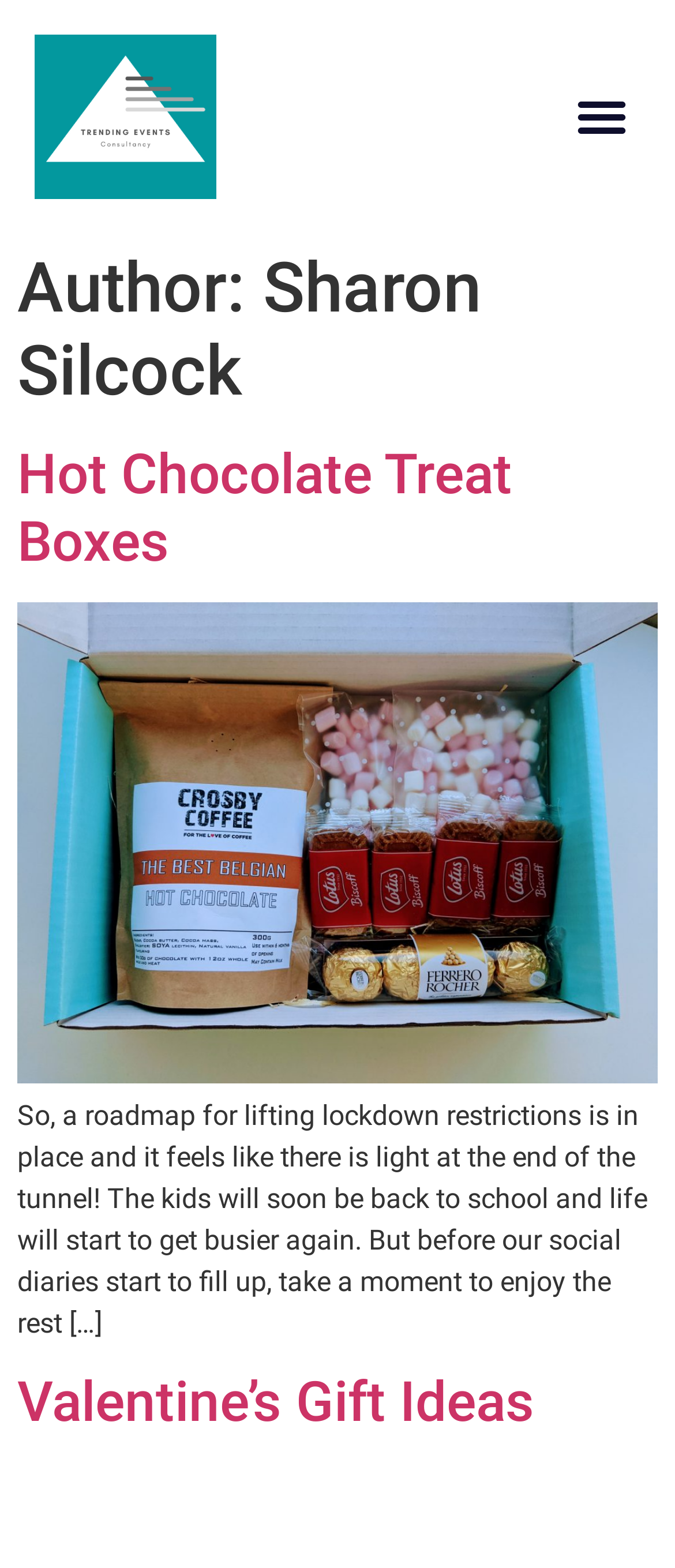Determine the bounding box of the UI component based on this description: "Total Clean". The bounding box coordinates should be four float values between 0 and 1, i.e., [left, top, right, bottom].

None